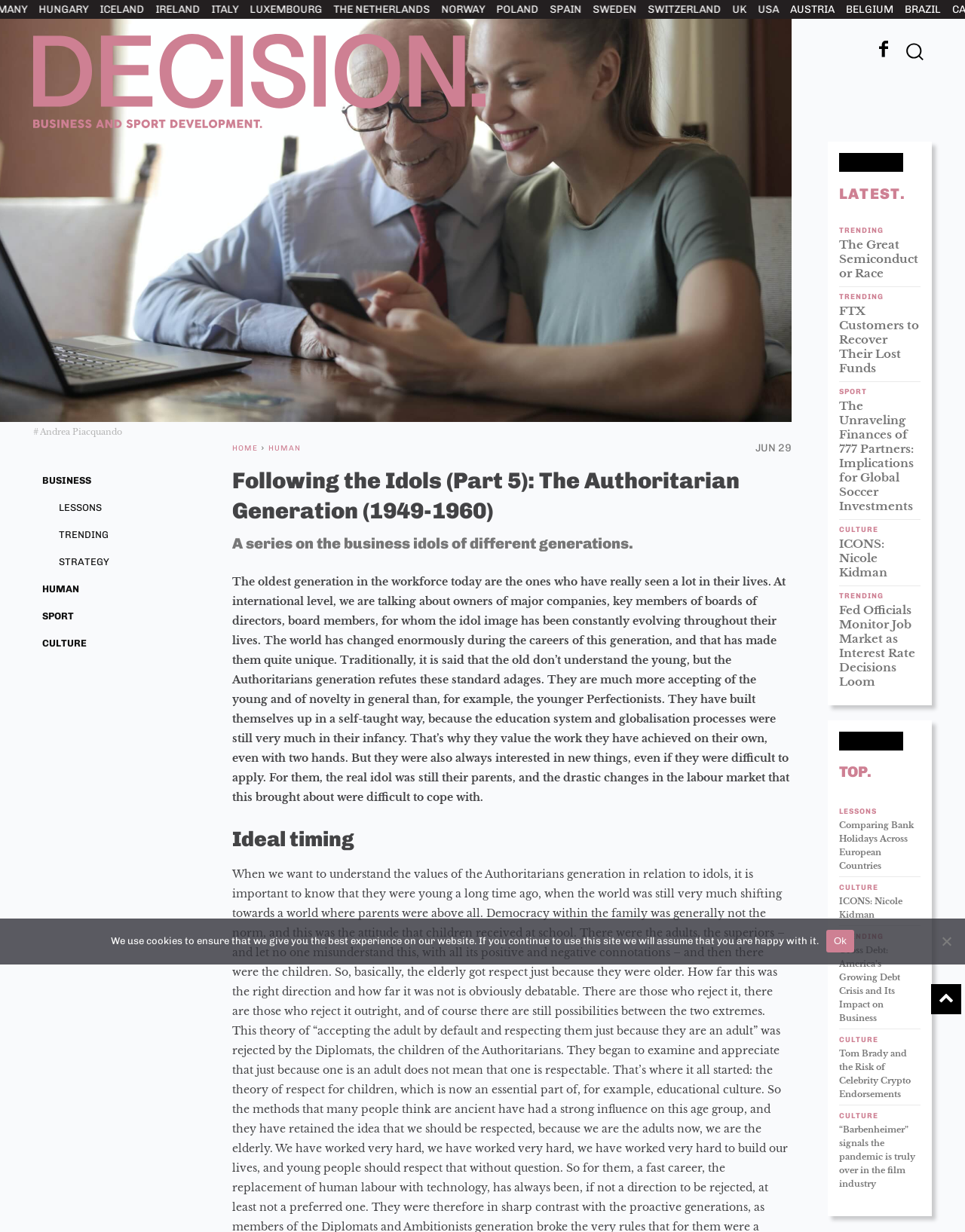Can you determine the bounding box coordinates of the area that needs to be clicked to fulfill the following instruction: "Check the recent post 'Every G7 Country Should Have a Feminist Foreign Policy and Strong National Laws for Women’s Rights'"?

None